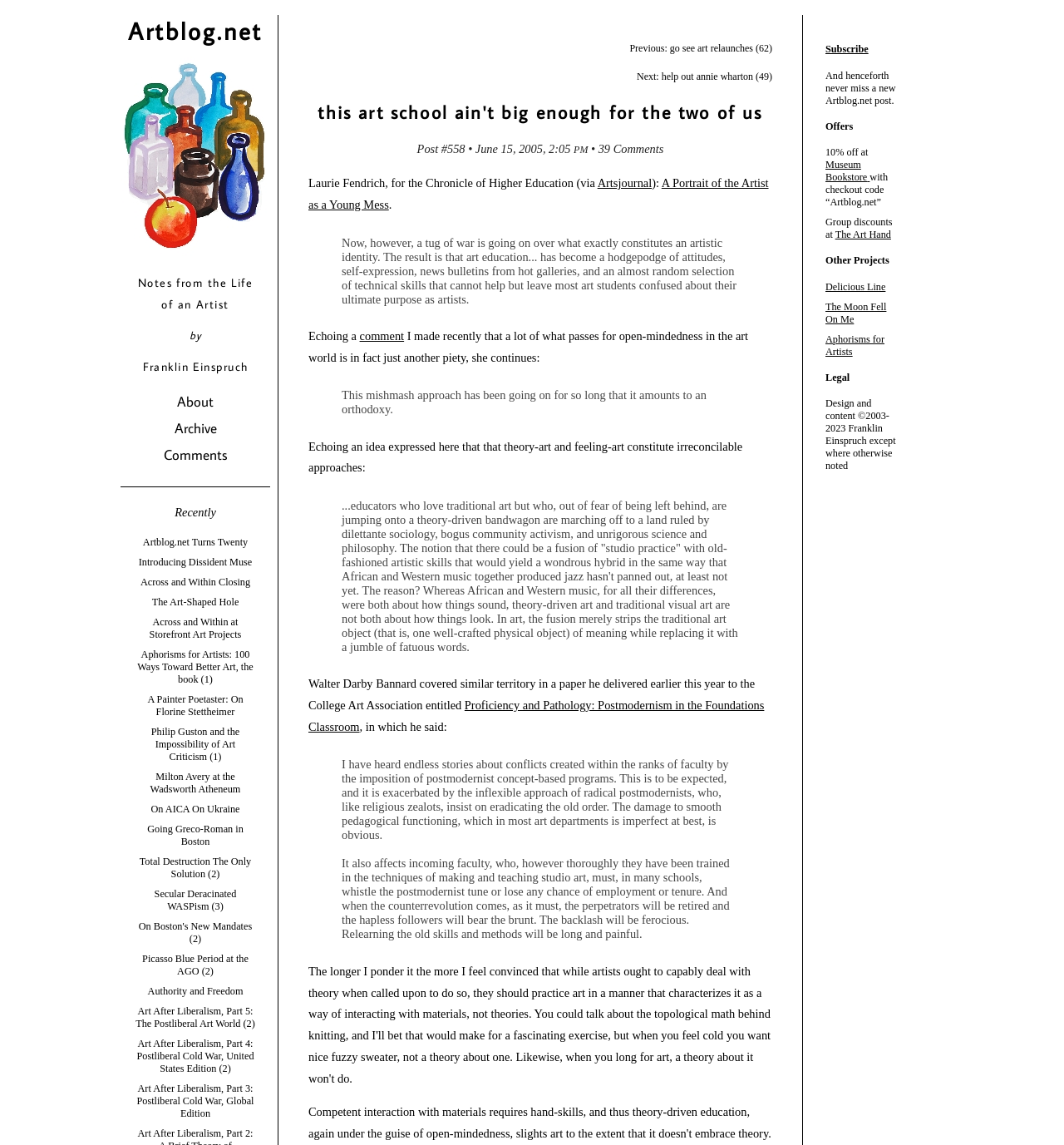Please identify the bounding box coordinates of the element's region that I should click in order to complete the following instruction: "Visit the 'About' page". The bounding box coordinates consist of four float numbers between 0 and 1, i.e., [left, top, right, bottom].

[0.166, 0.342, 0.201, 0.359]